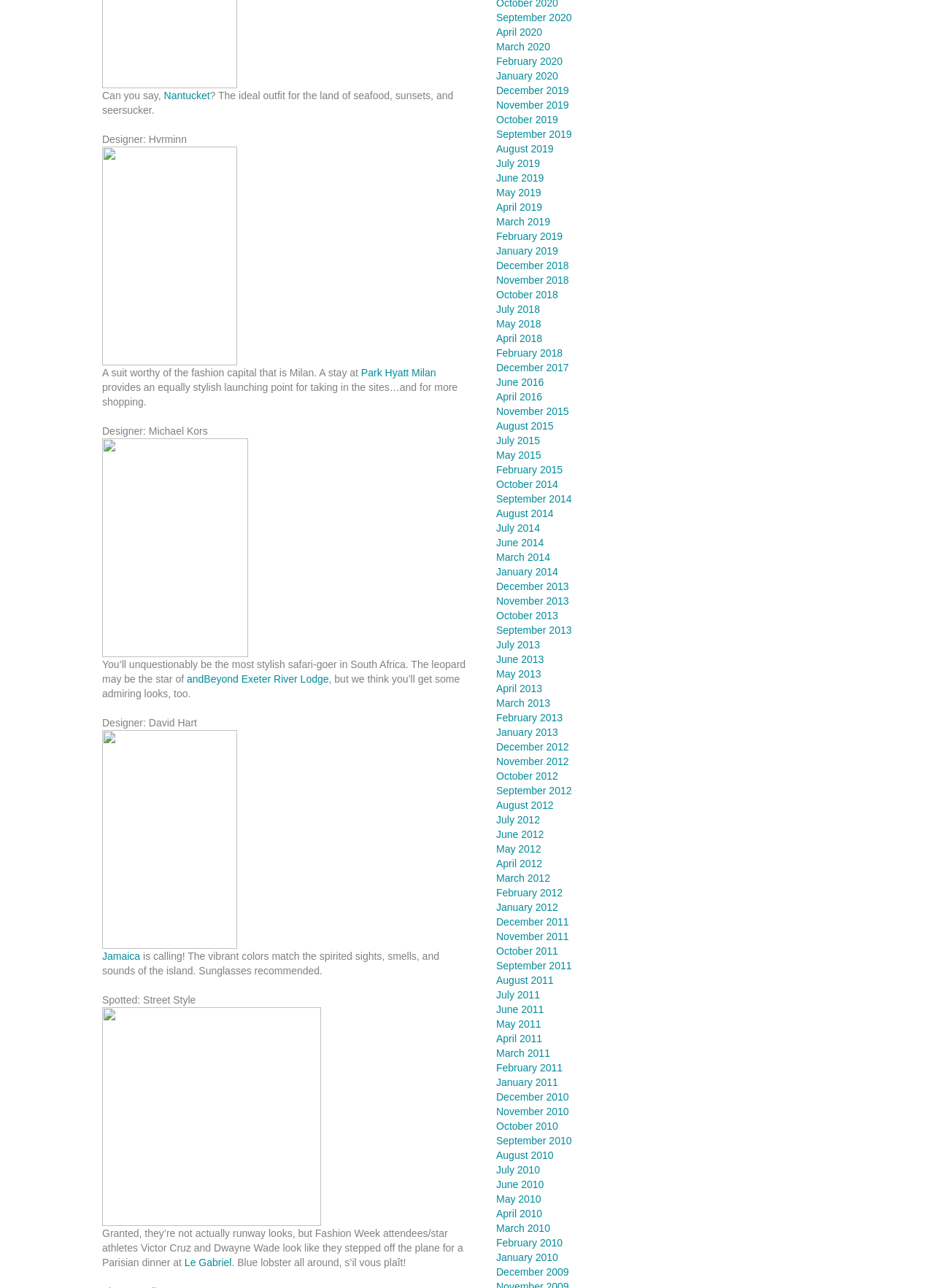Can you find the bounding box coordinates of the area I should click to execute the following instruction: "Click on Nantucket"?

[0.175, 0.07, 0.225, 0.079]